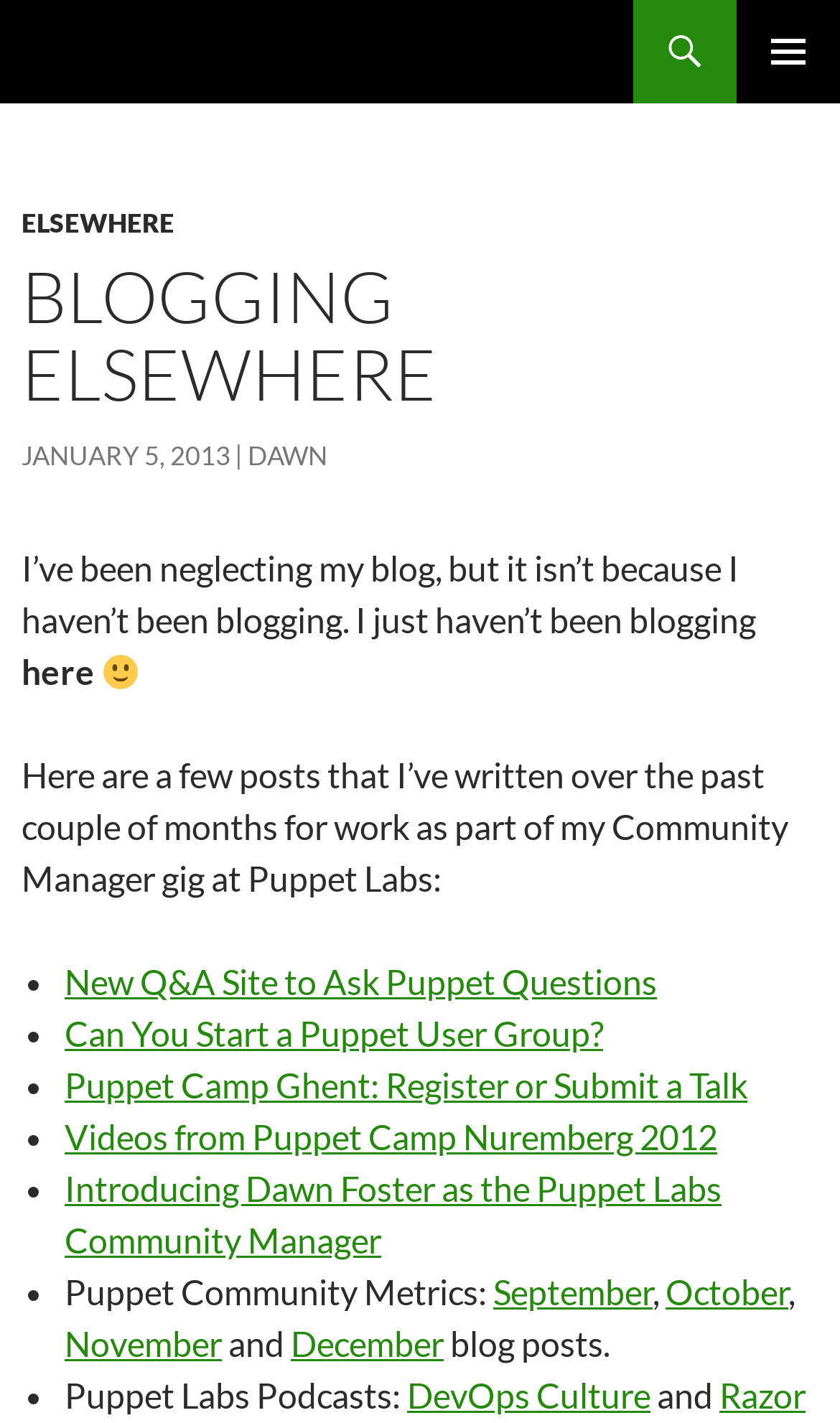Please pinpoint the bounding box coordinates for the region I should click to adhere to this instruction: "Click the PRIMARY MENU button".

[0.877, 0.0, 1.0, 0.073]